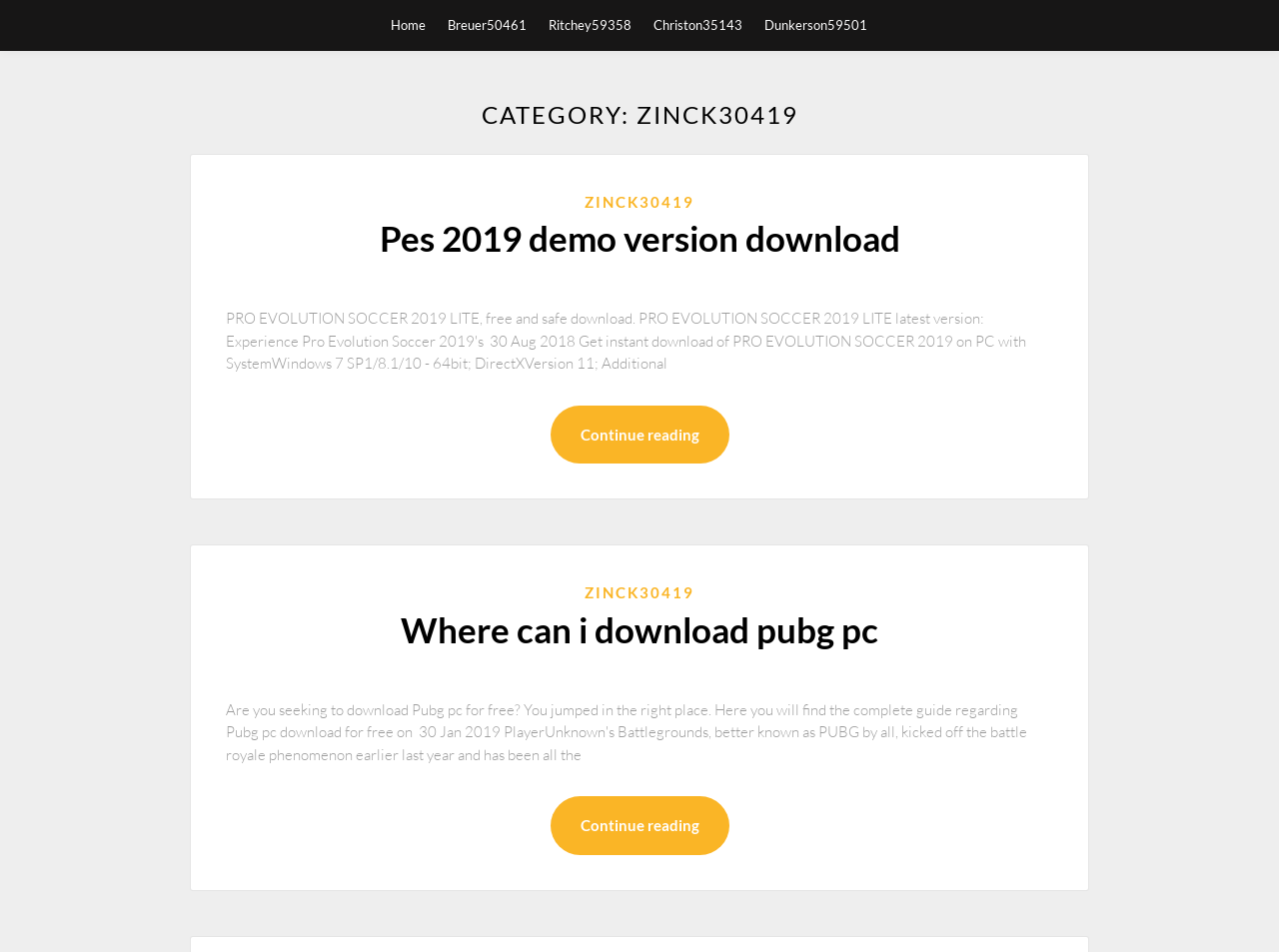Give a short answer using one word or phrase for the question:
How many articles are present on the webpage?

2